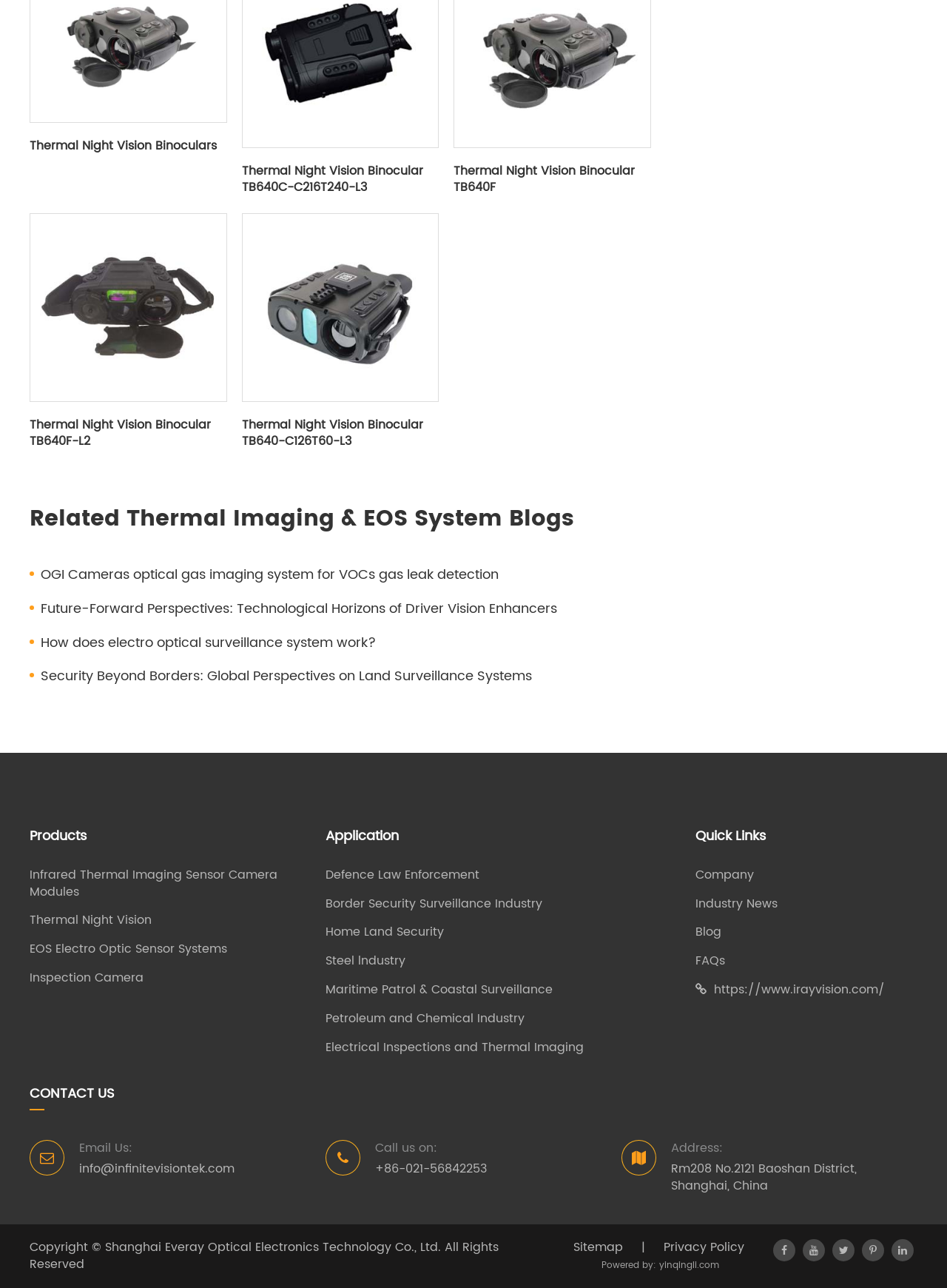Provide the bounding box coordinates of the area you need to click to execute the following instruction: "Click on Thermal Night Vision Binoculars".

[0.031, 0.095, 0.24, 0.133]